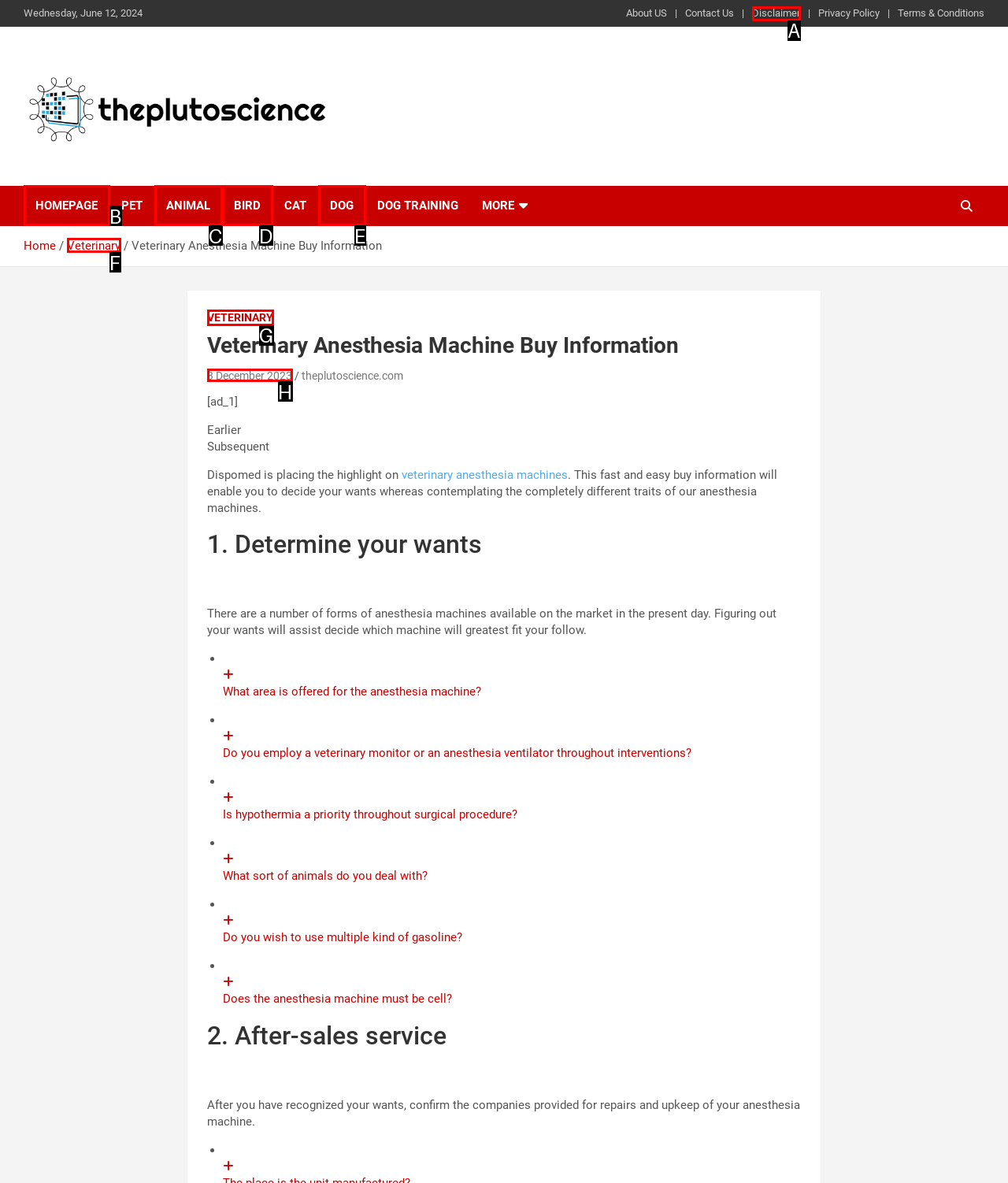Which HTML element among the options matches this description: 3 December 2023? Answer with the letter representing your choice.

H